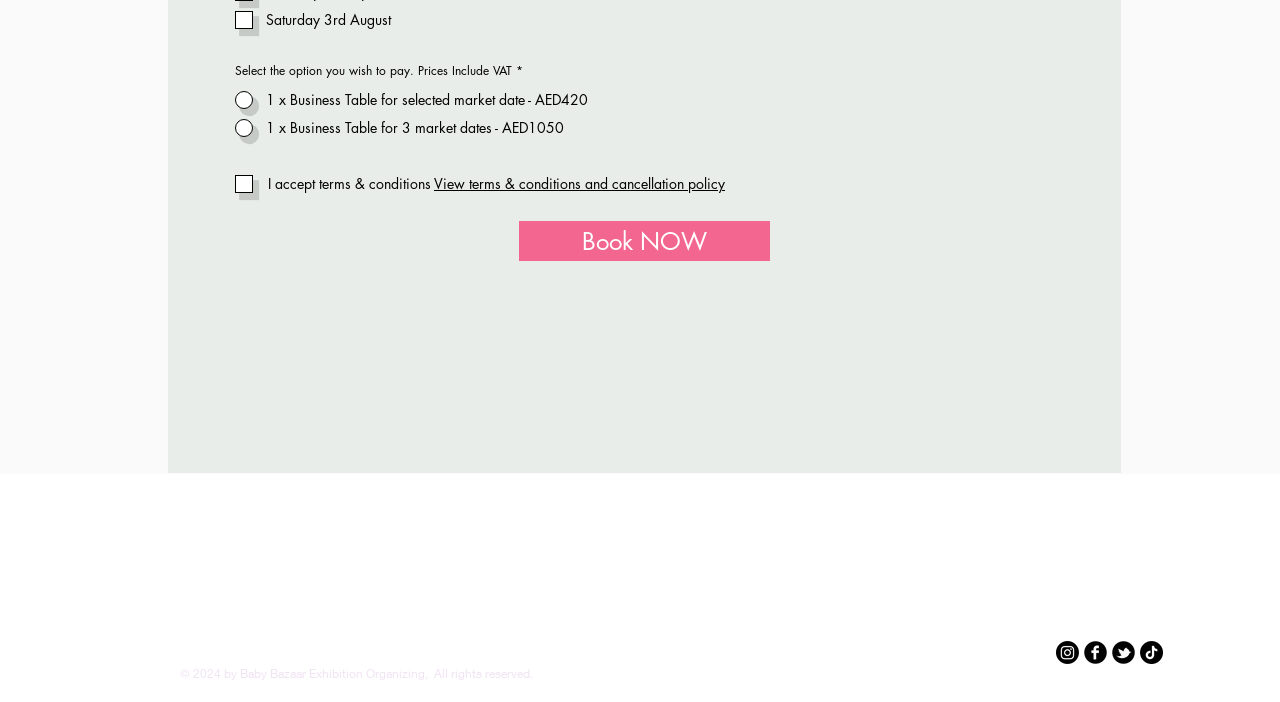What is the button at the bottom of the page for?
Based on the visual content, answer with a single word or a brief phrase.

Book NOW